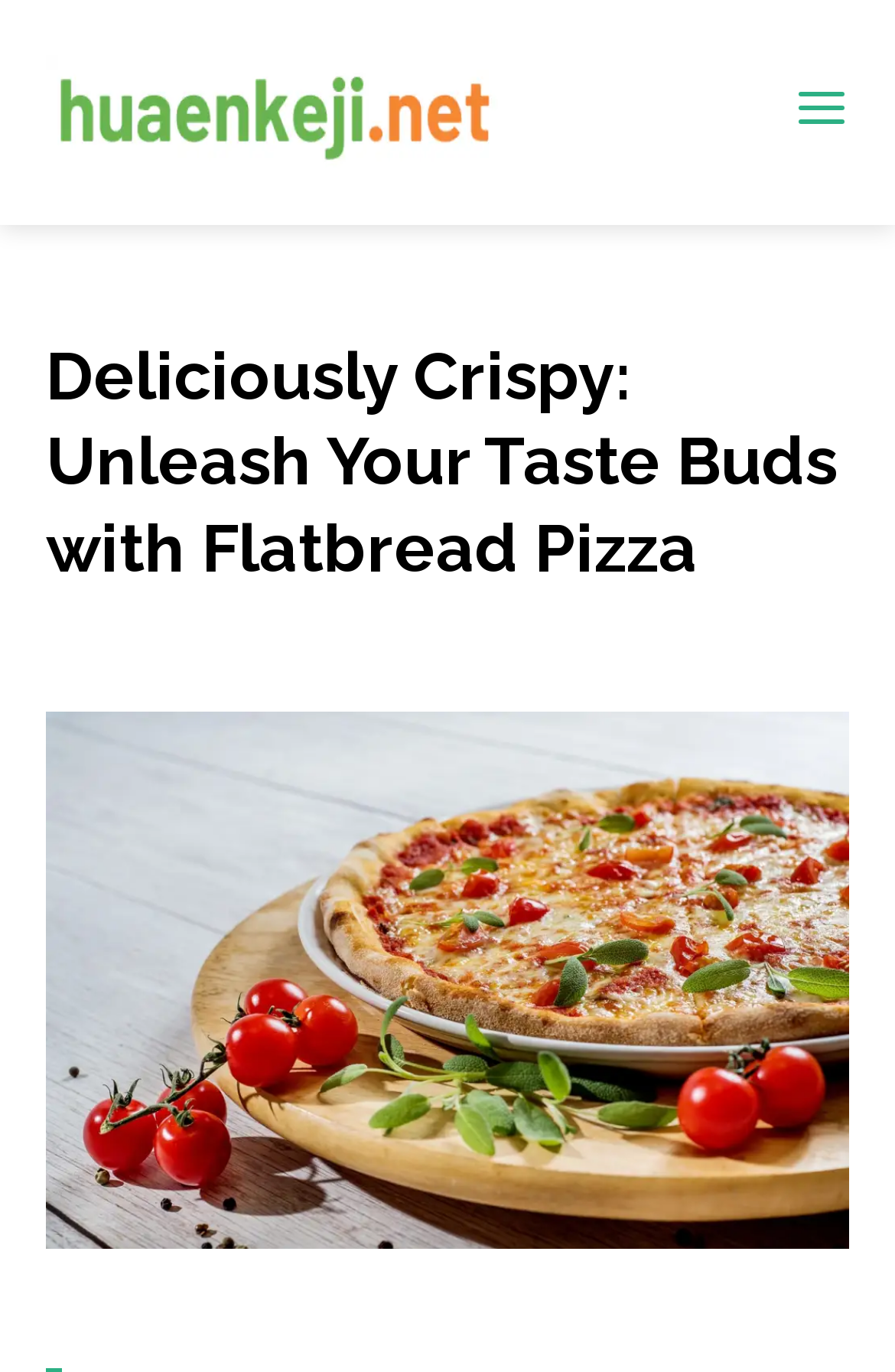Given the webpage screenshot, identify the bounding box of the UI element that matches this description: "alt="huaenkeji.net"".

[0.051, 0.061, 0.887, 0.098]